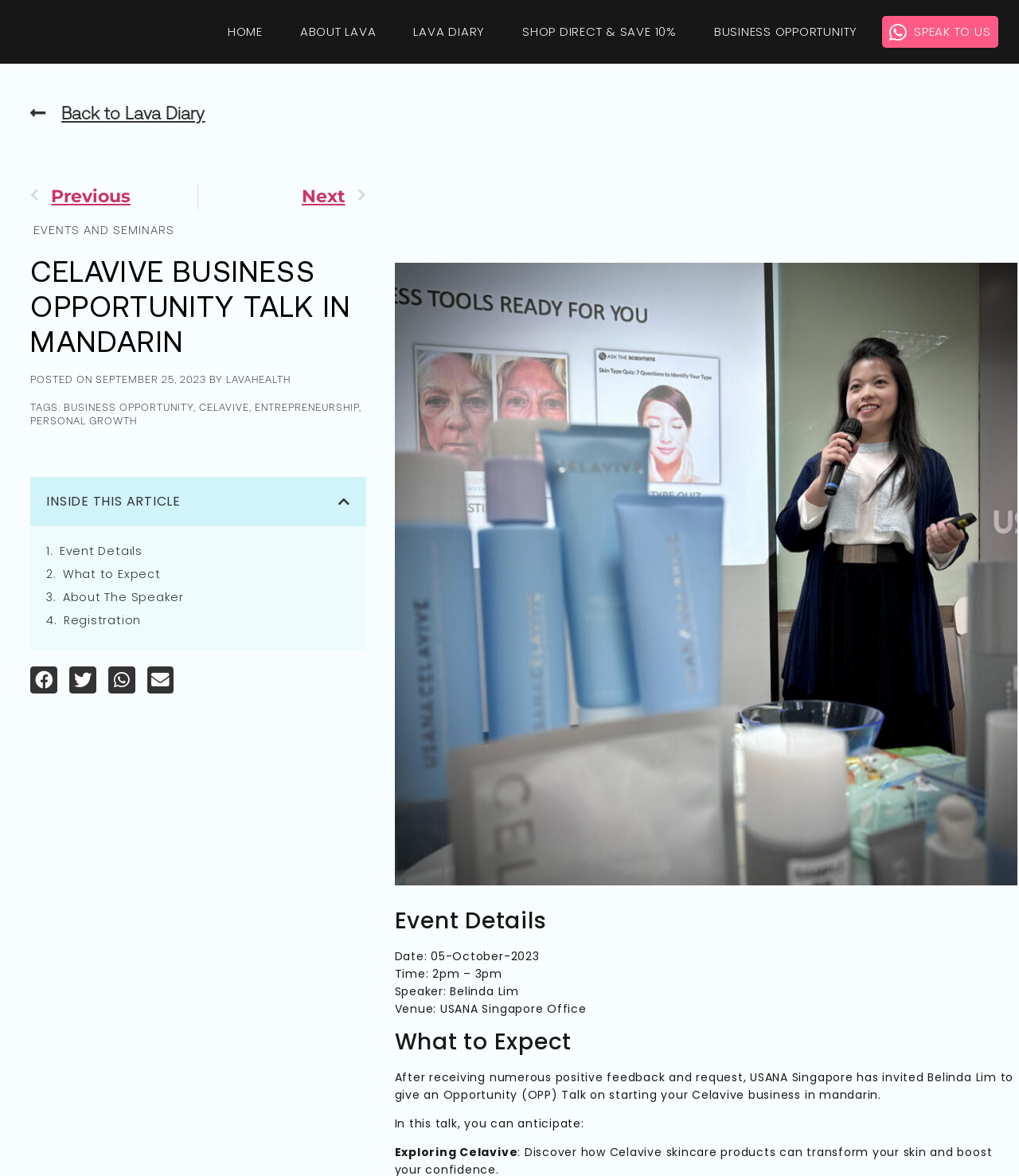Could you provide the bounding box coordinates for the portion of the screen to click to complete this instruction: "register for the event"?

[0.062, 0.52, 0.138, 0.535]